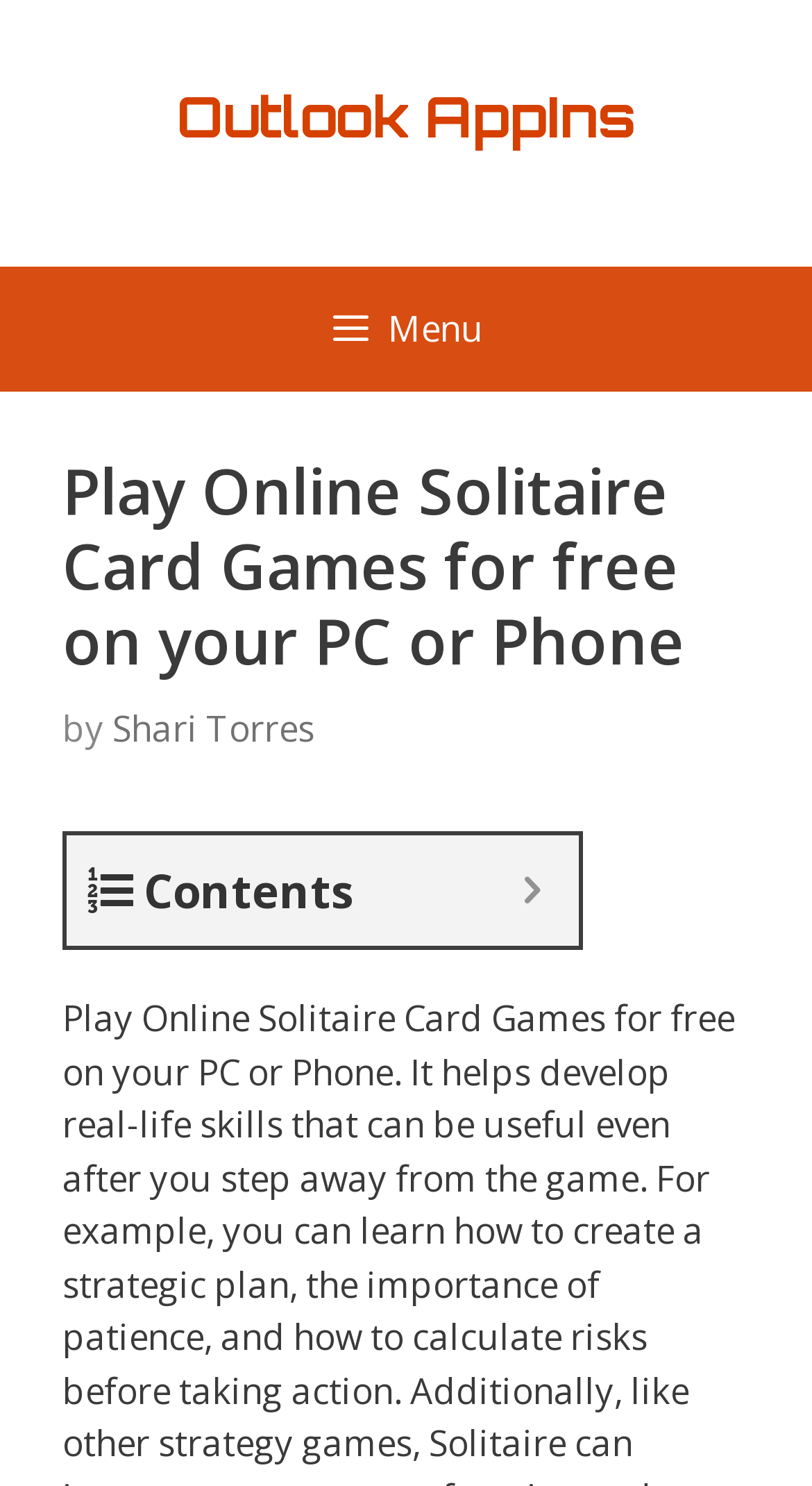Identify the bounding box coordinates for the UI element described by the following text: "value="Send"". Provide the coordinates as four float numbers between 0 and 1, in the format [left, top, right, bottom].

None